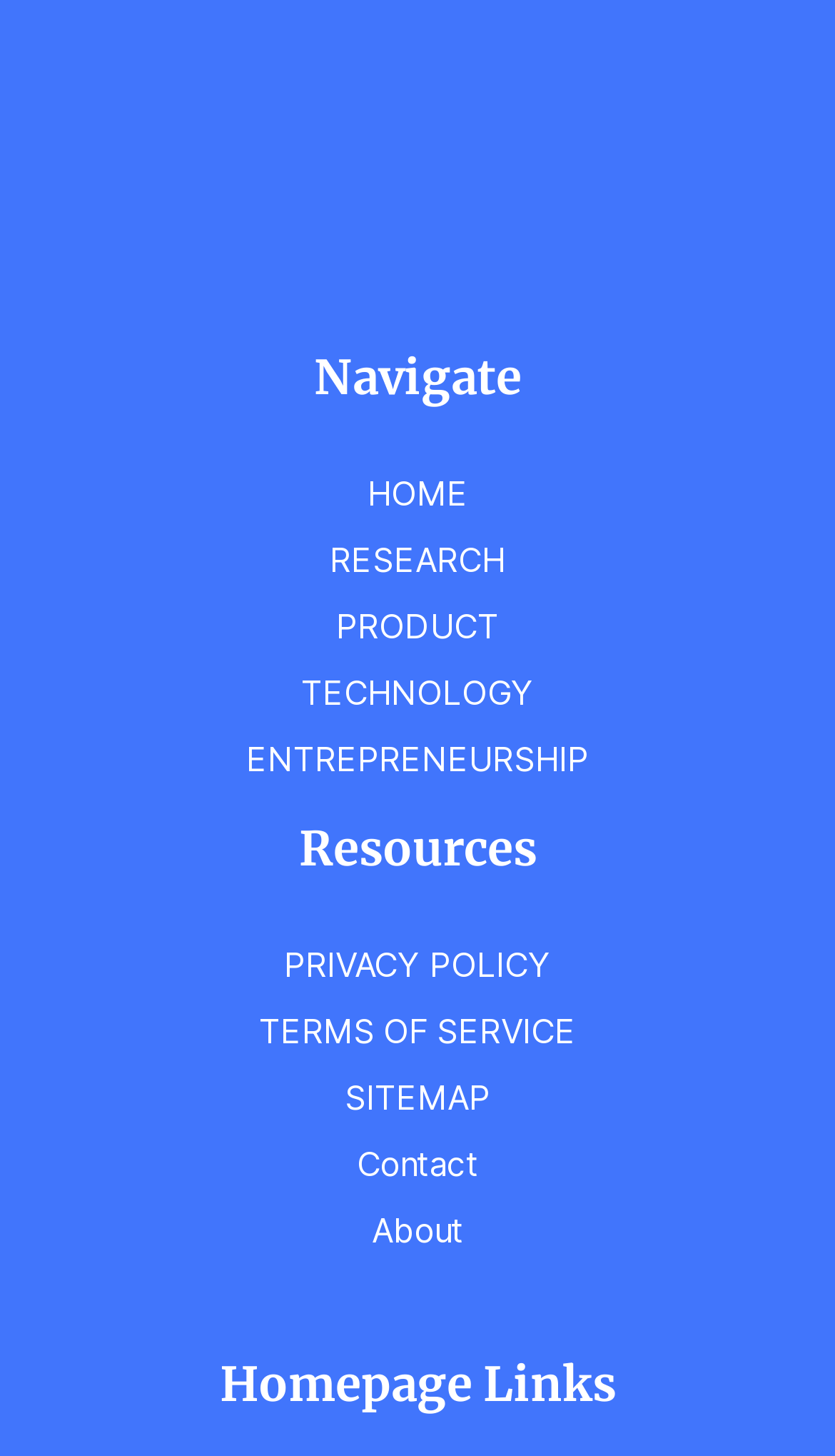Identify the bounding box coordinates of the clickable region necessary to fulfill the following instruction: "Contact us". The bounding box coordinates should be four float numbers between 0 and 1, i.e., [left, top, right, bottom].

[0.427, 0.785, 0.573, 0.813]